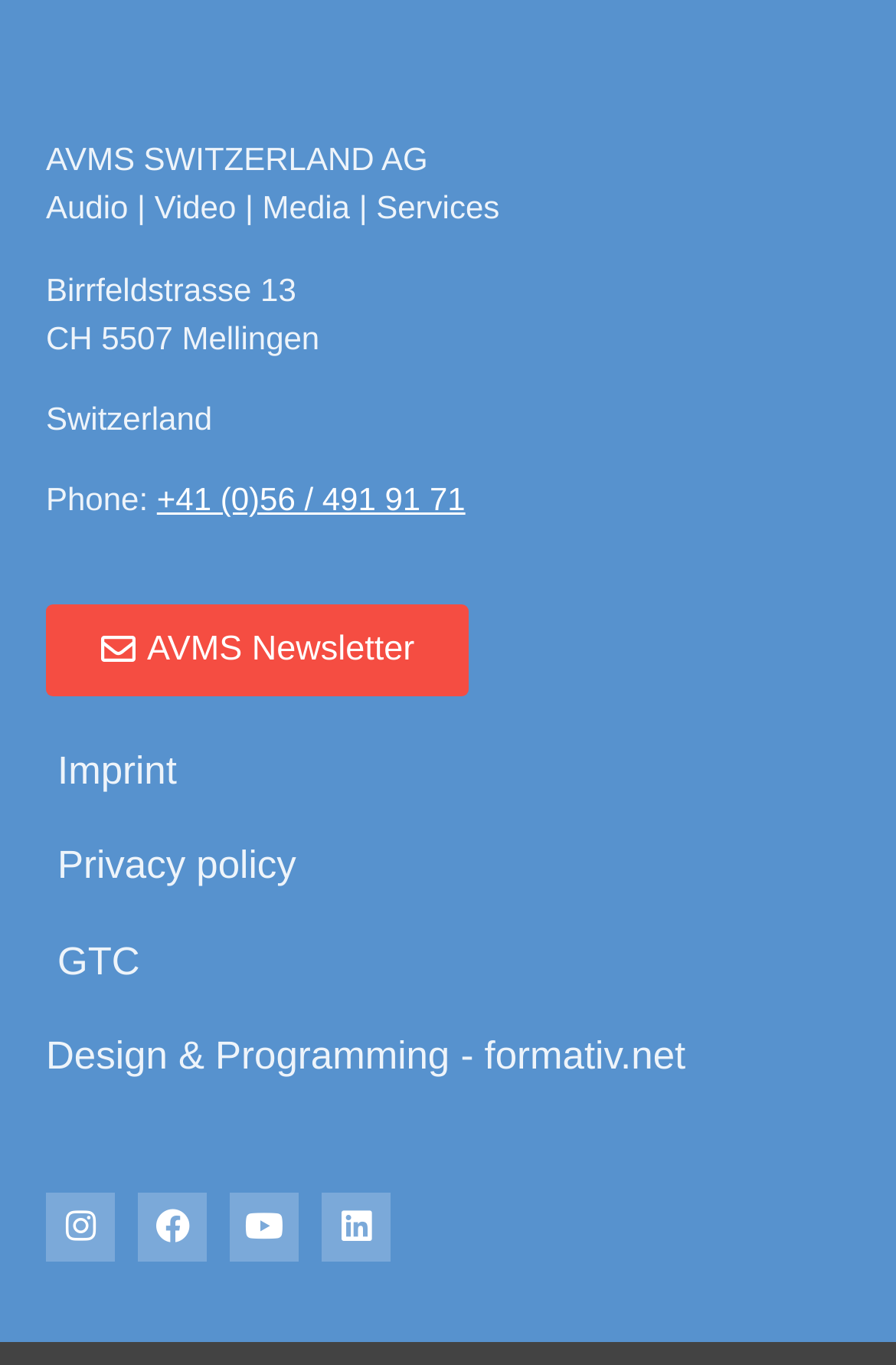Please identify the bounding box coordinates of the region to click in order to complete the task: "Visit AVMS Switzerland AG on Instagram". The coordinates must be four float numbers between 0 and 1, specified as [left, top, right, bottom].

[0.051, 0.873, 0.128, 0.924]